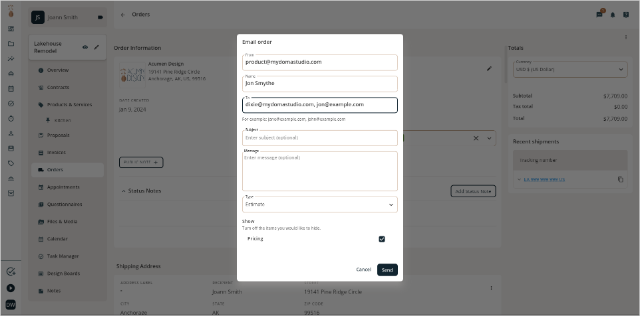Carefully examine the image and provide an in-depth answer to the question: What is the purpose of the 'Send' button?

The 'Send' button is prominently positioned at the bottom of the form, enabling users to complete the action of sending the order and invoice efficiently.